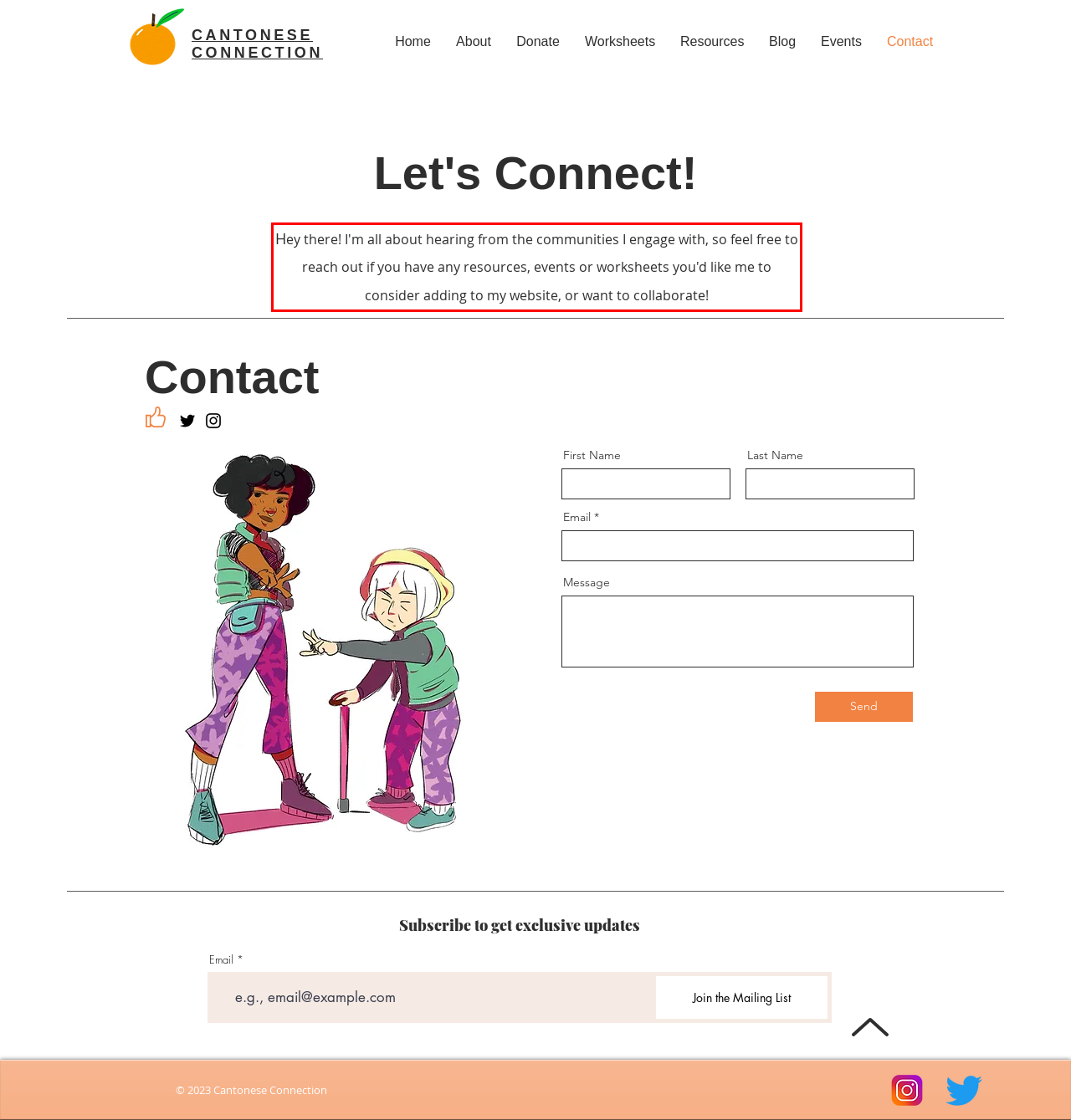Please perform OCR on the UI element surrounded by the red bounding box in the given webpage screenshot and extract its text content.

Hey there! I'm all about hearing from the communities I engage with, so feel free to reach out if you have any resources, events or worksheets you'd like me to consider adding to my website, or want to collaborate!